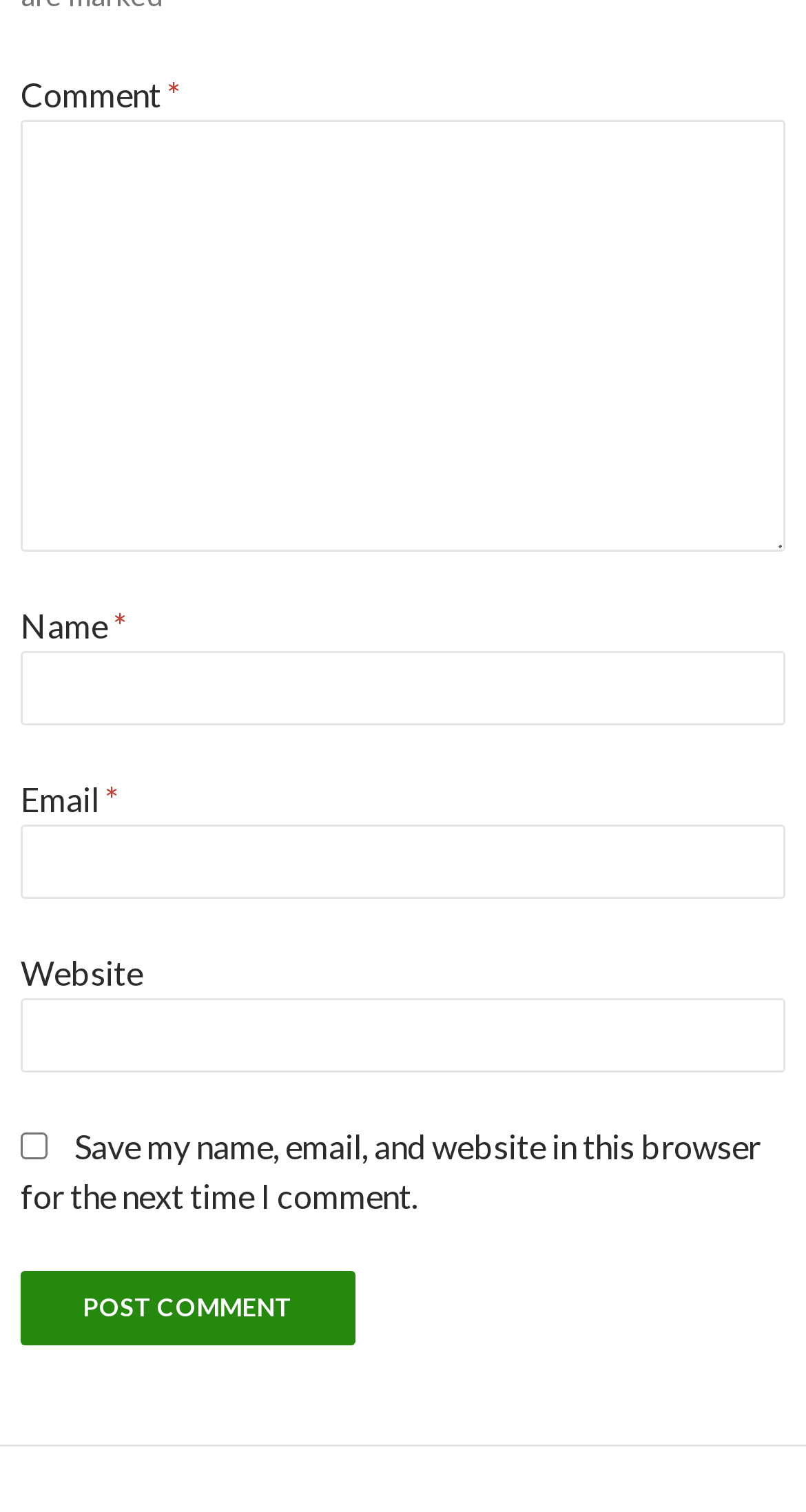Can you find the bounding box coordinates for the UI element given this description: "parent_node: Comment * name="comment""? Provide the coordinates as four float numbers between 0 and 1: [left, top, right, bottom].

[0.026, 0.079, 0.974, 0.365]